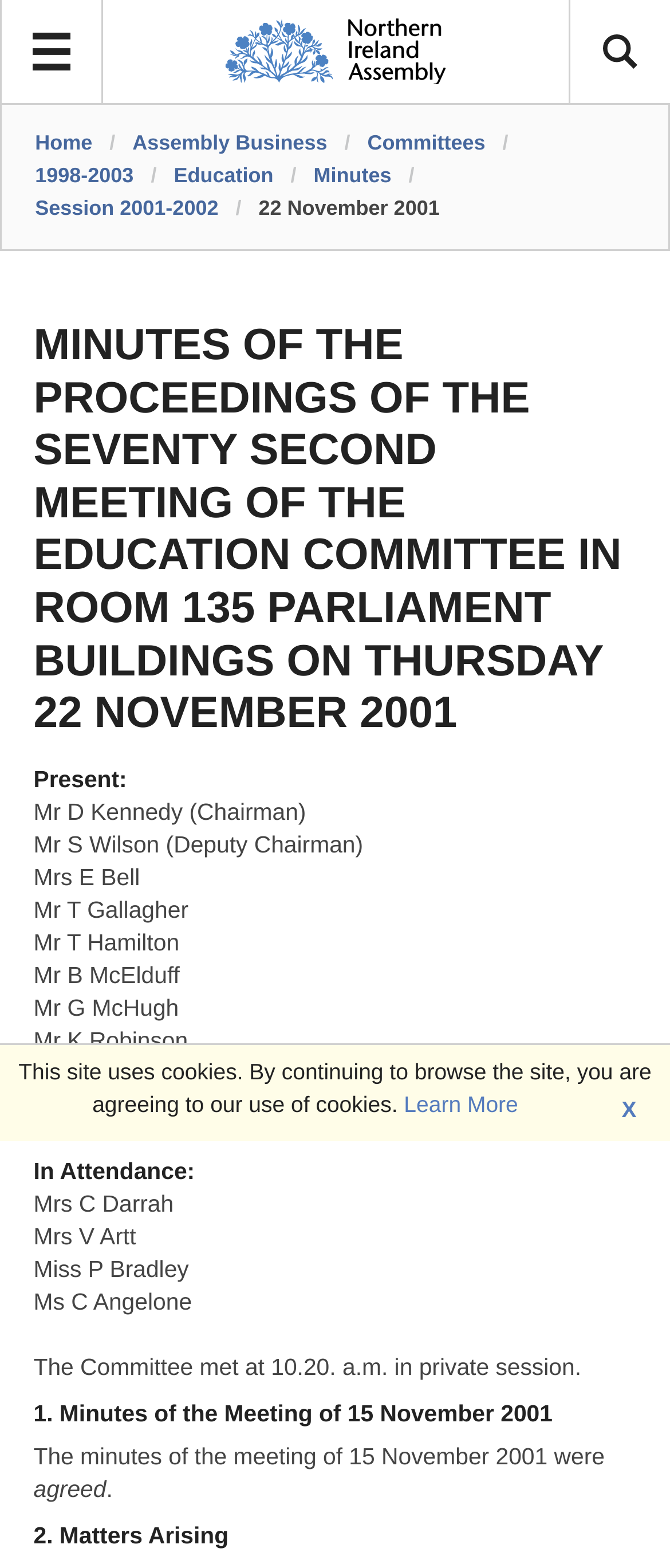Determine the bounding box coordinates for the area you should click to complete the following instruction: "view education committee minutes".

[0.259, 0.104, 0.408, 0.12]